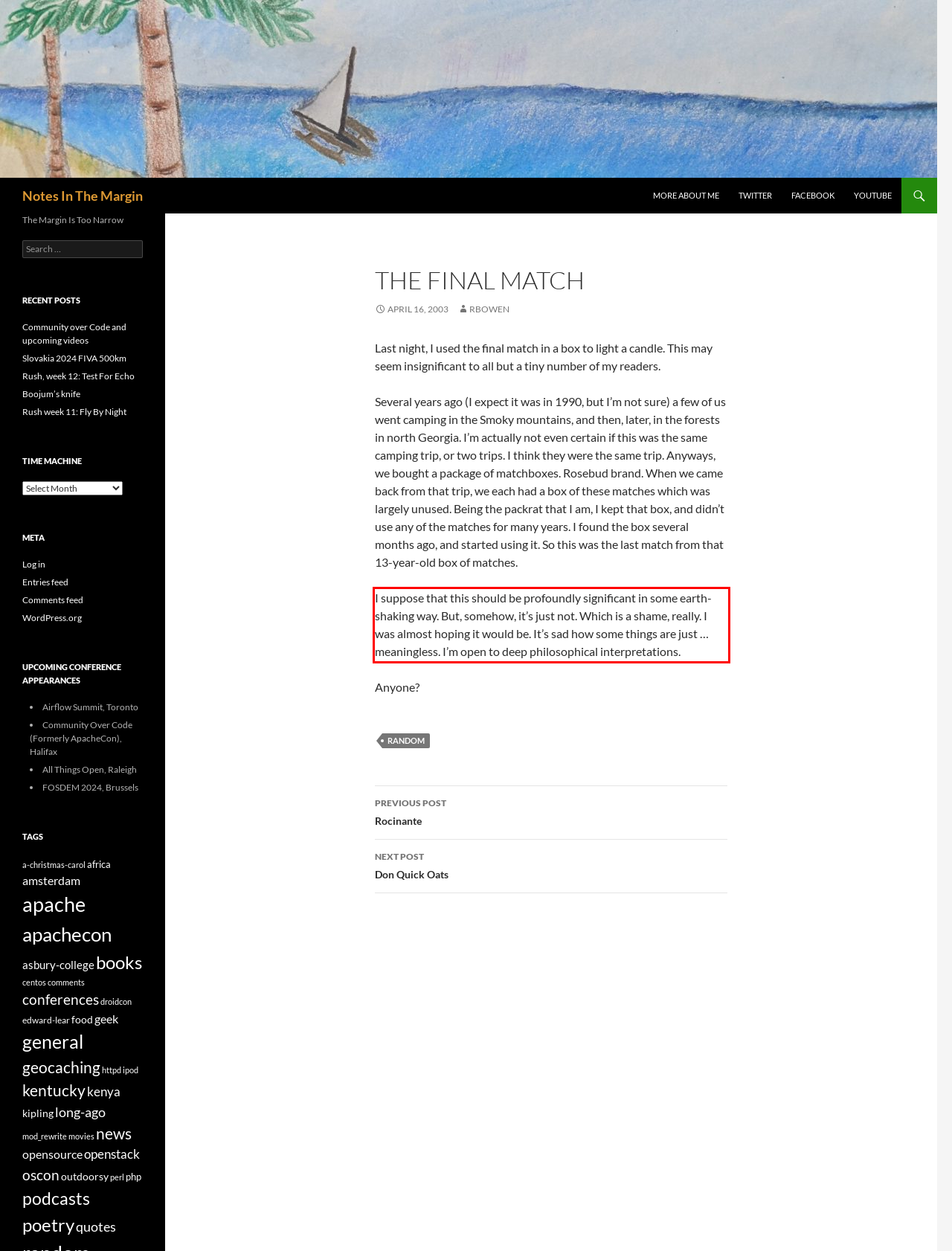Using the provided webpage screenshot, recognize the text content in the area marked by the red bounding box.

I suppose that this should be profoundly significant in some earth-shaking way. But, somehow, it’s just not. Which is a shame, really. I was almost hoping it would be. It’s sad how some things are just … meaningless. I’m open to deep philosophical interpretations.